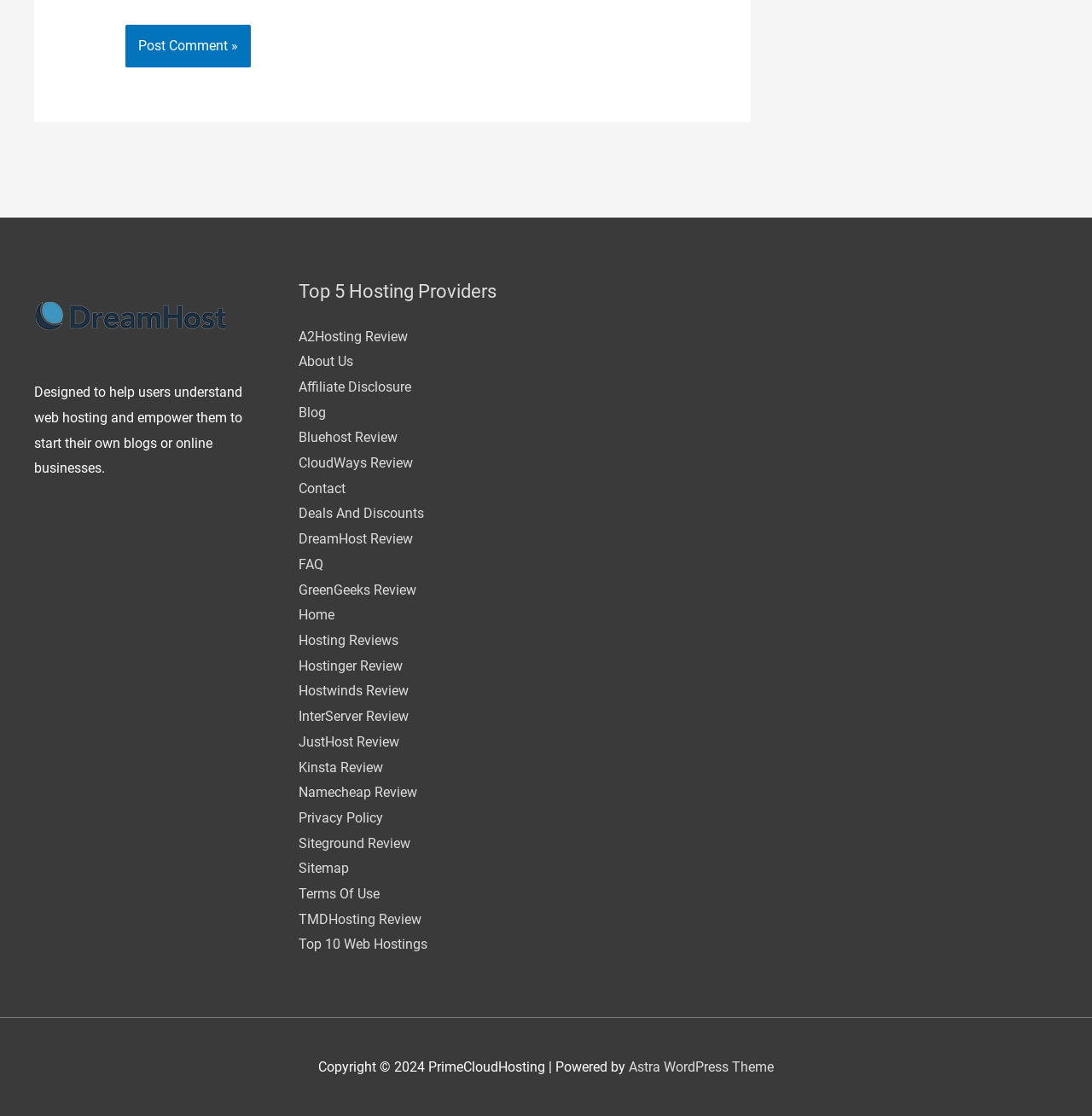Determine the bounding box for the UI element that matches this description: "Cookie Policy".

None